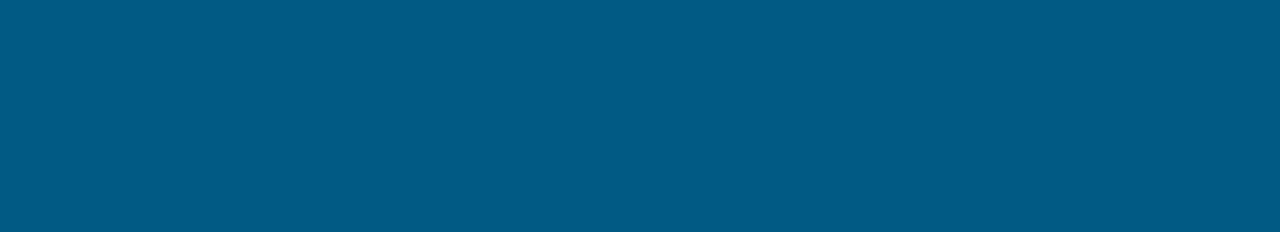What is the text of the second link from the left at the bottom of the page?
Provide a one-word or short-phrase answer based on the image.

Accessibility